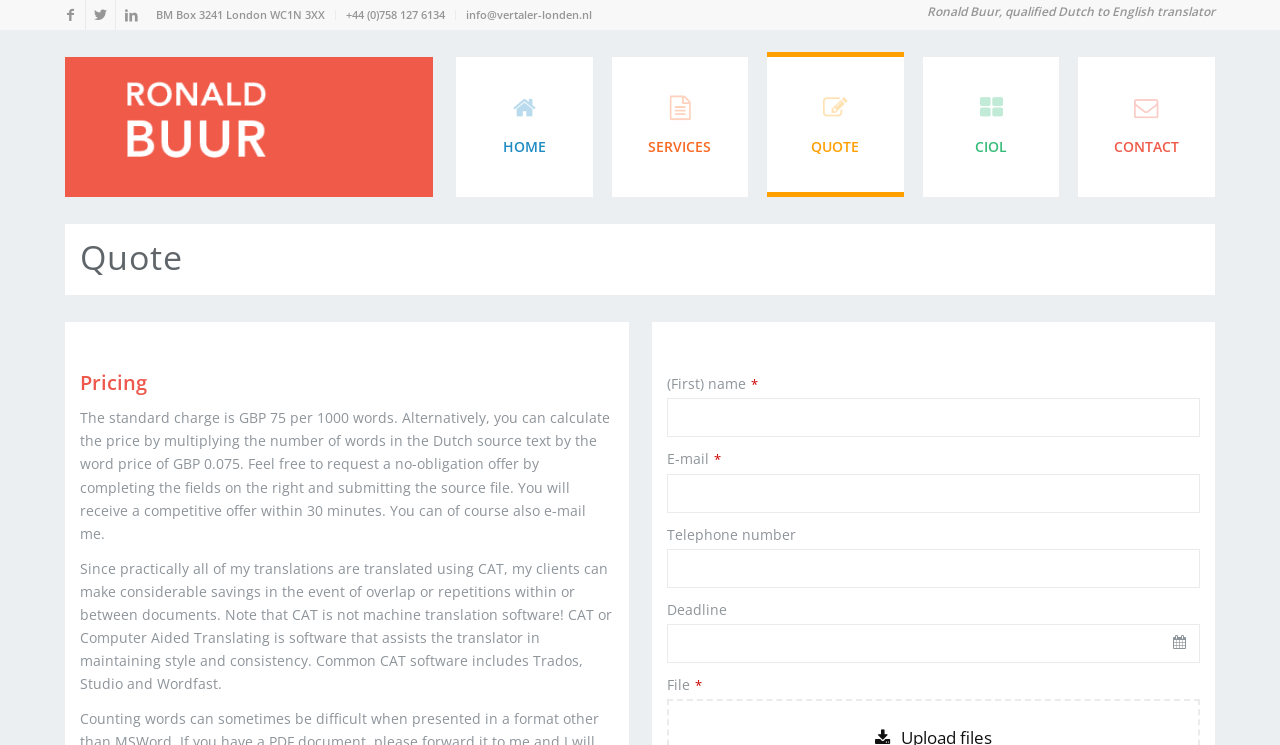Please identify the bounding box coordinates of the area that needs to be clicked to fulfill the following instruction: "Click on the Quote menu item."

[0.599, 0.07, 0.706, 0.258]